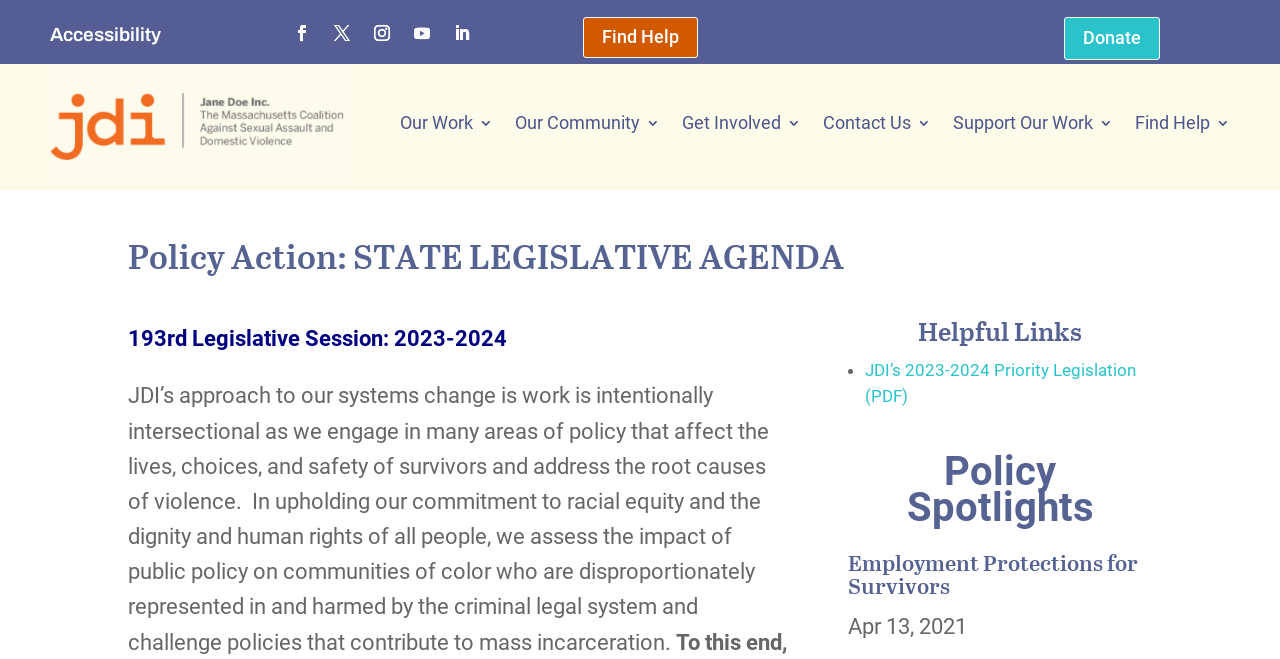Pinpoint the bounding box coordinates of the clickable area necessary to execute the following instruction: "View Our Work". The coordinates should be given as four float numbers between 0 and 1, namely [left, top, right, bottom].

[0.312, 0.175, 0.385, 0.209]